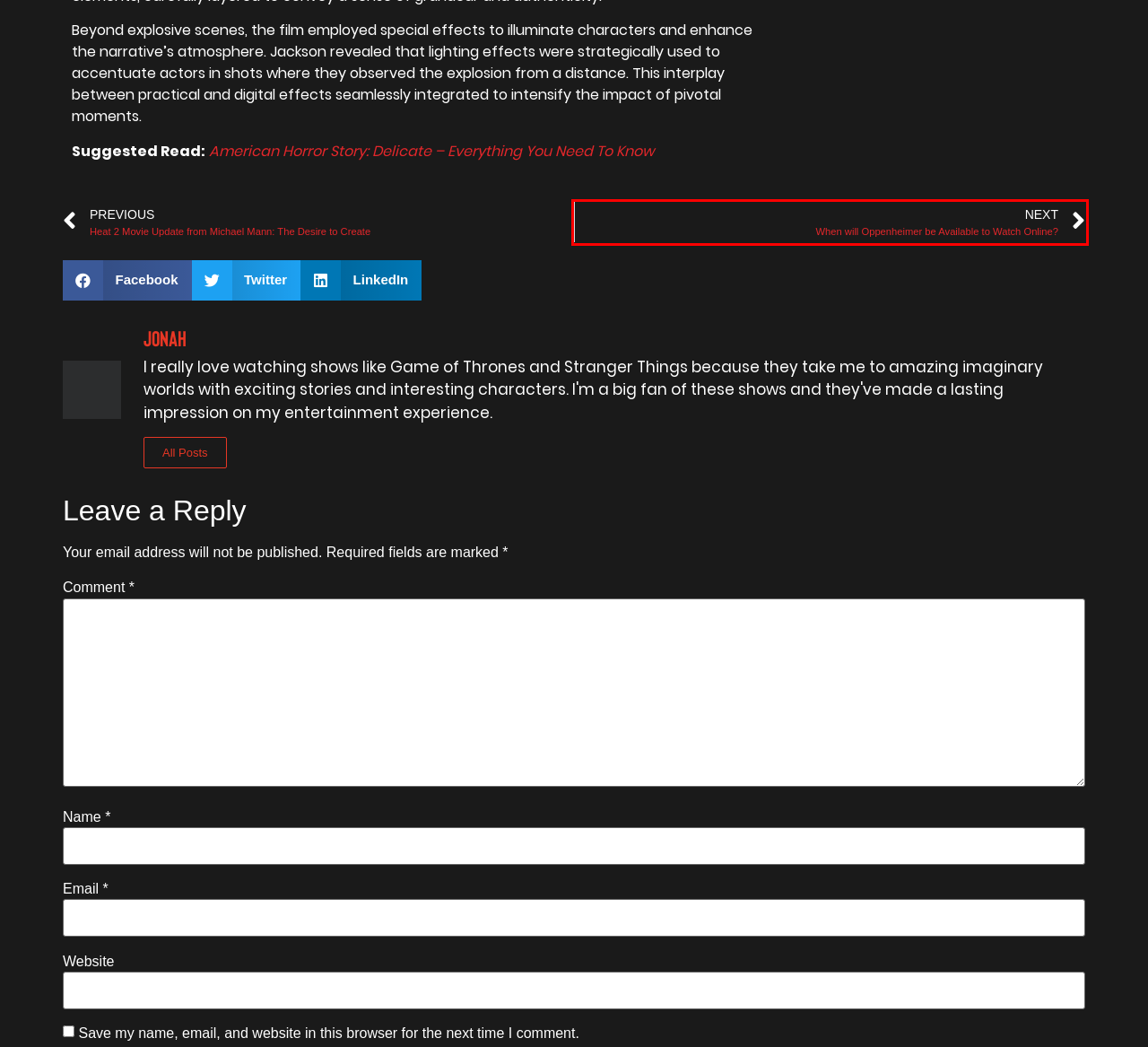A screenshot of a webpage is provided, featuring a red bounding box around a specific UI element. Identify the webpage description that most accurately reflects the new webpage after interacting with the selected element. Here are the candidates:
A. When will Oppenheimer be Available to Watch Online? - Movies Binge
B. Heat 2 Movie Update from Michael Mann: The Desire to Create - Movies Binge
C. Affiliate Disclaimer - Movies Binge
D. American Horror Story: Delicate - Everything You Need To Know - Movies Binge
E. August 24, 2023 - Movies Binge
F. News - Movies Binge
G. Ownership Disclosure - Movies Binge
H. Privacy Policy - Movies Binge

A